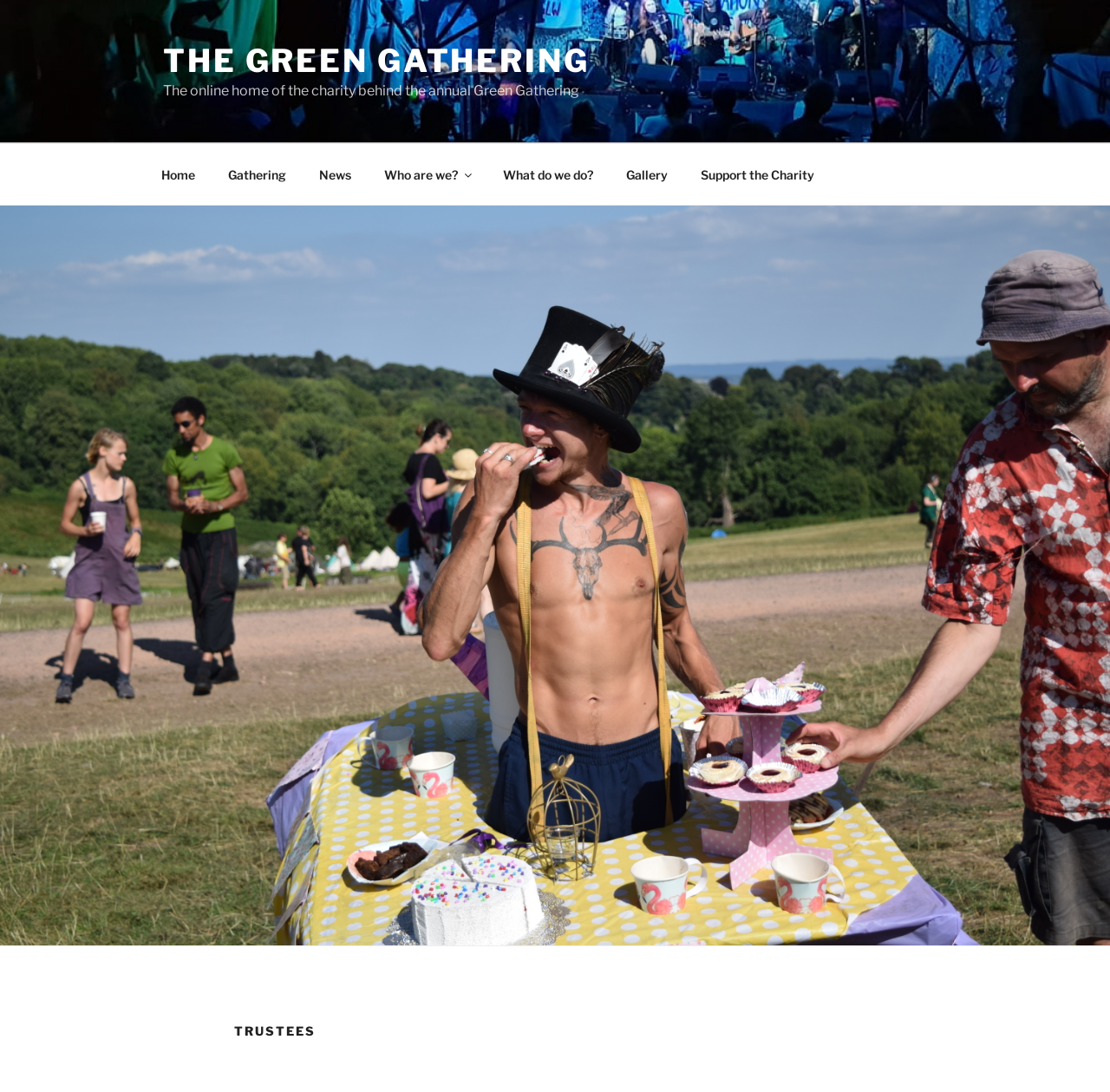Locate the bounding box coordinates of the clickable area to execute the instruction: "read about 'TRUSTEES'". Provide the coordinates as four float numbers between 0 and 1, represented as [left, top, right, bottom].

[0.211, 0.937, 0.789, 0.952]